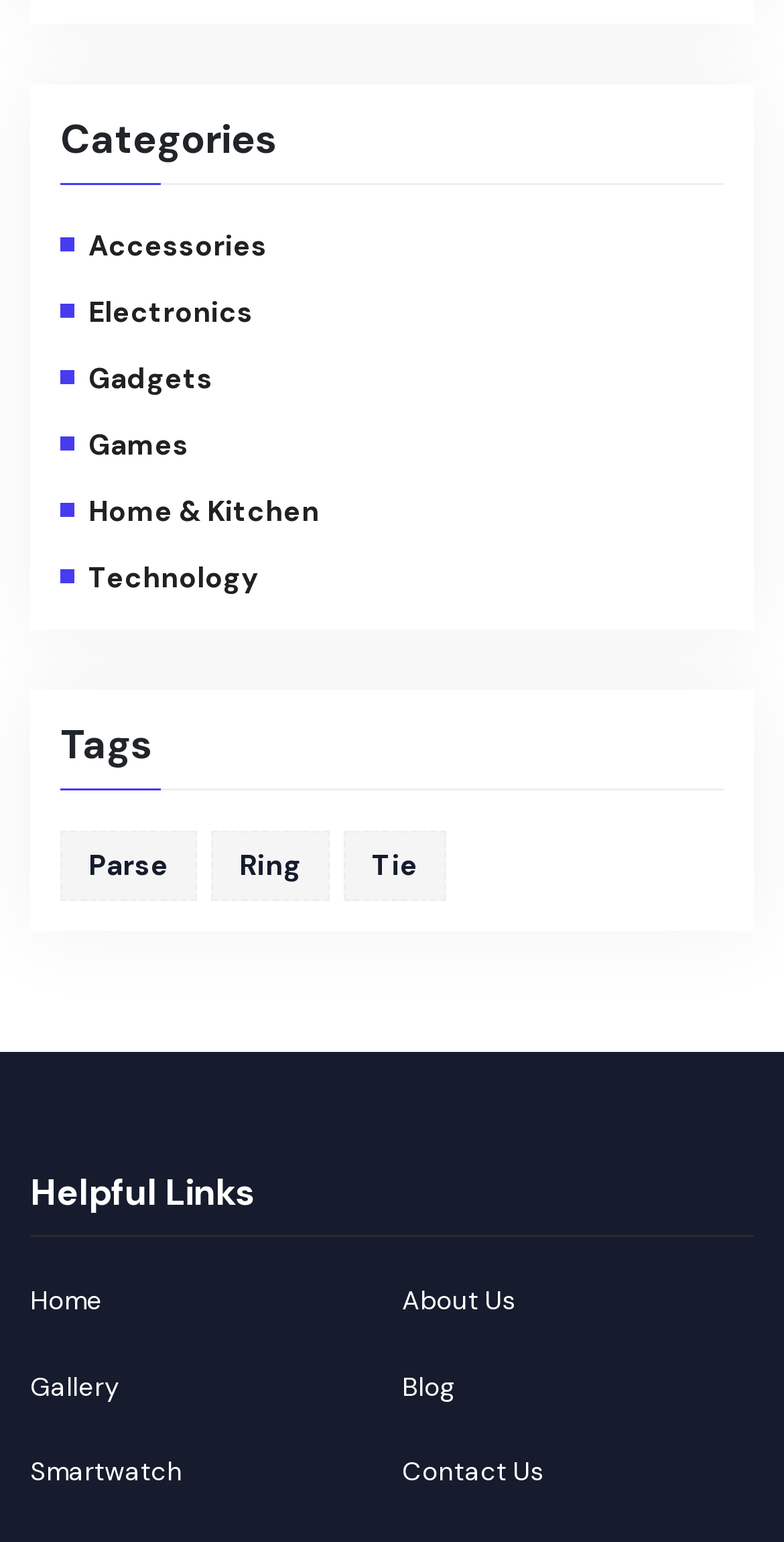Determine the bounding box coordinates of the element's region needed to click to follow the instruction: "Contact Us". Provide these coordinates as four float numbers between 0 and 1, formatted as [left, top, right, bottom].

[0.513, 0.939, 0.695, 0.97]